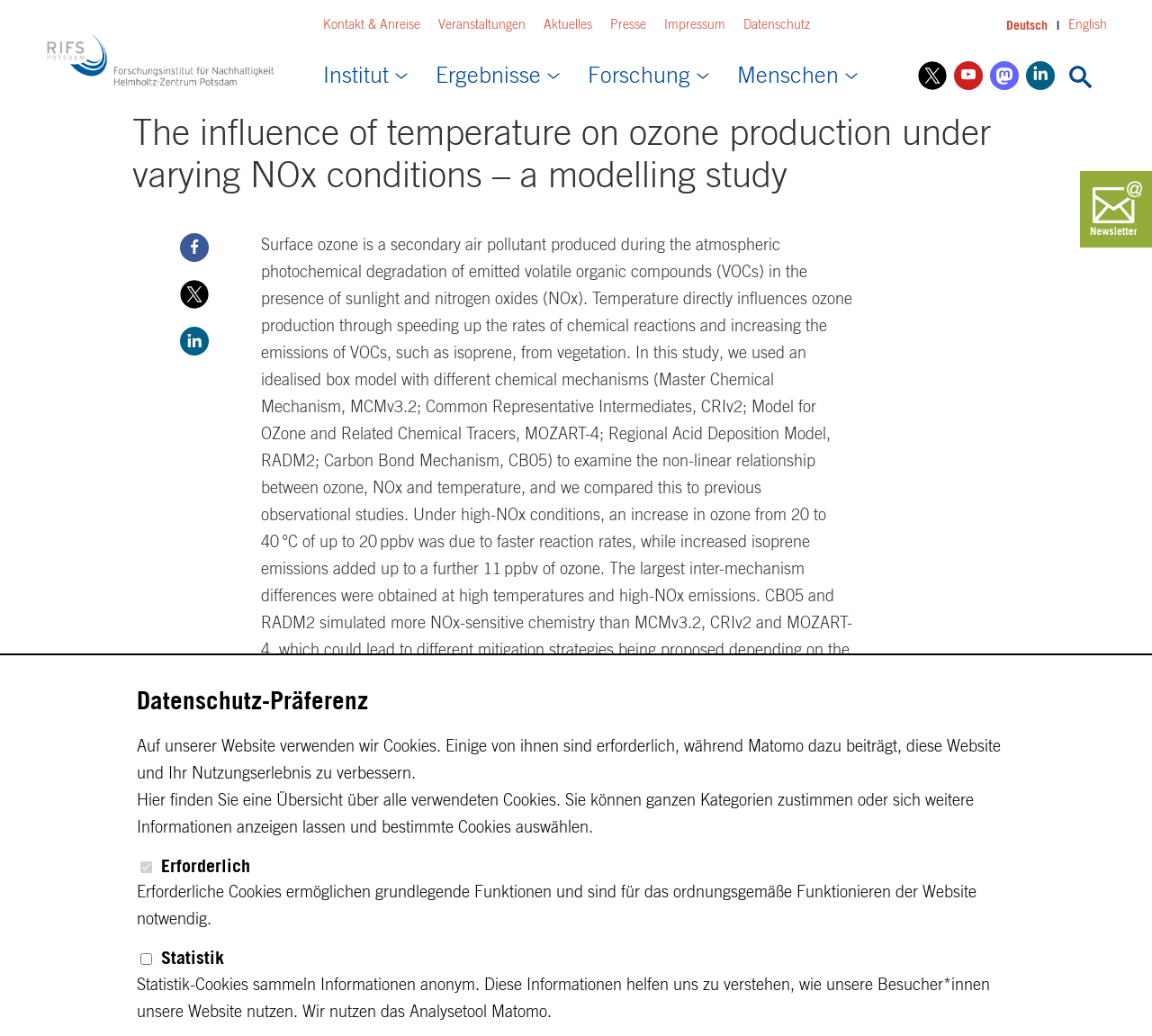How many main navigation links are available?
Based on the image, respond with a single word or phrase.

4